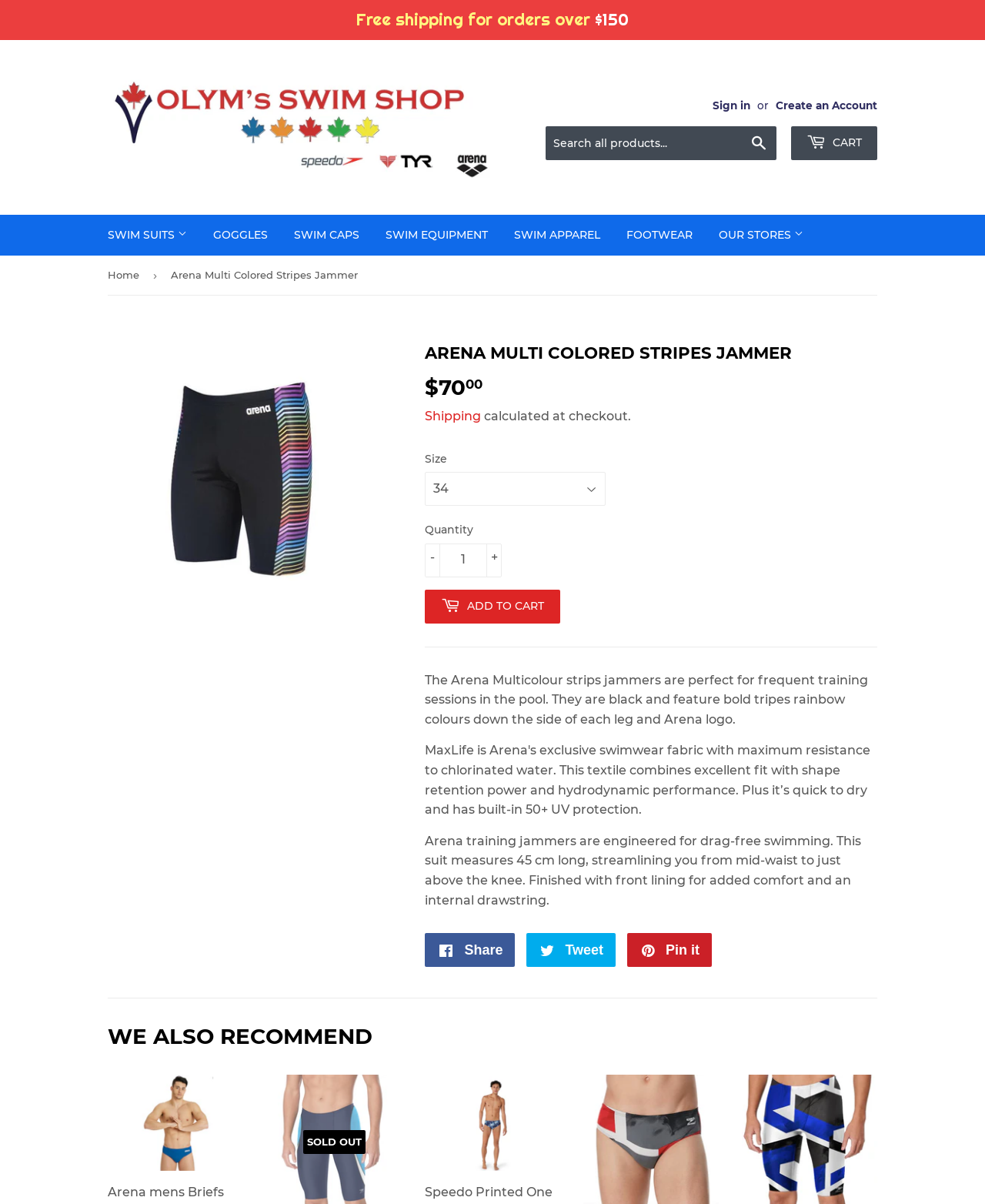Give a one-word or one-phrase response to the question:
What is the length of the Arena training jammers?

45 cm